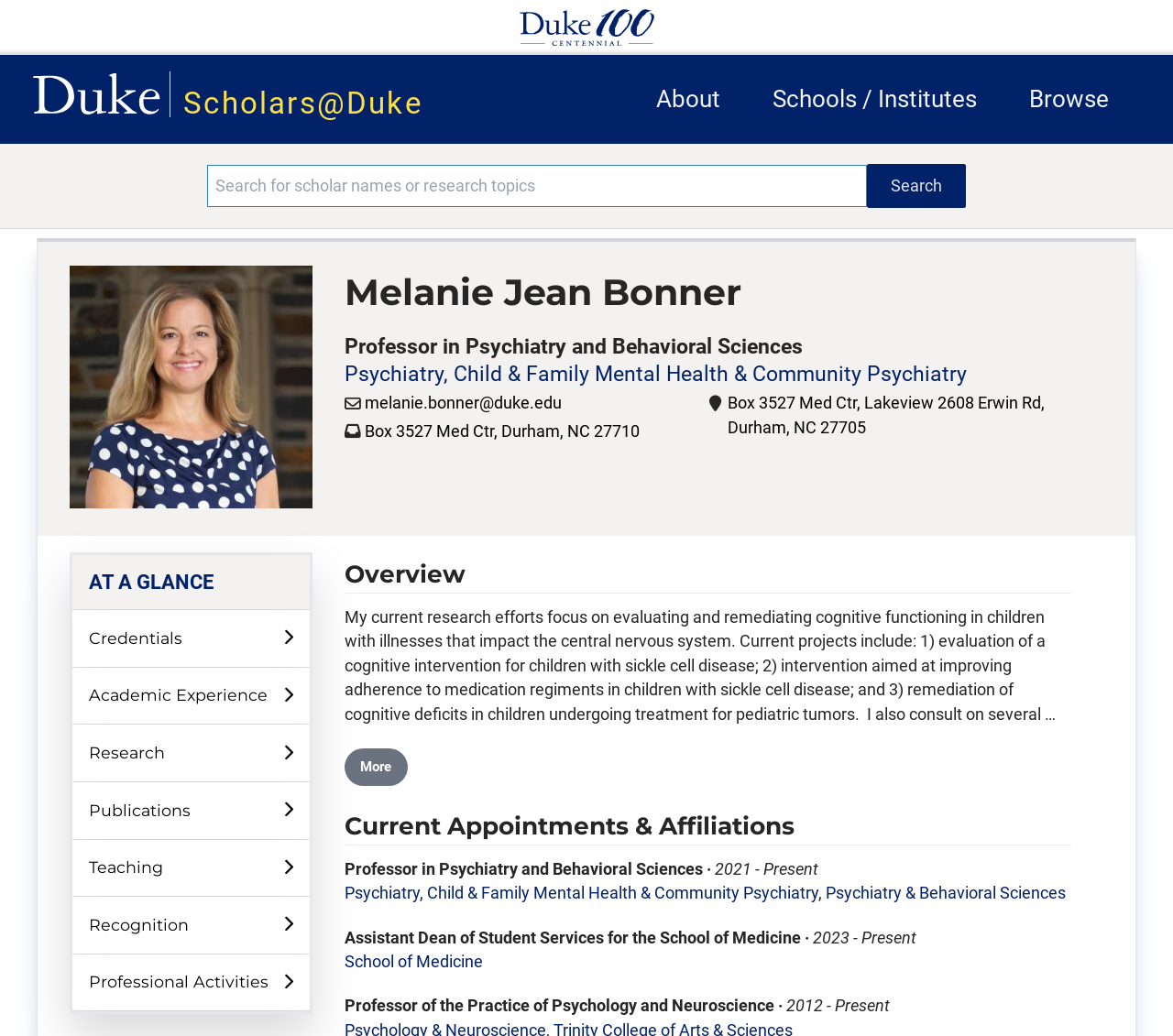Describe all the visual and textual components of the webpage comprehensively.

This webpage is a profile page for Melanie Jean Bonner, a professor at Duke University. At the top of the page, there are two logos: the Duke 100 Centennial logo and the Duke Logo, positioned on the left and right sides, respectively. Below the logos, there is a navigation menu with links to "About", "Schools / Institutes", and "Browse". 

On the left side of the page, there is a search bar with a "Search" button. Below the search bar, there is a profile picture of Melanie Jean Bonner, accompanied by her name and title, "Professor in Psychiatry and Behavioral Sciences". 

The main content of the page is divided into several sections. The first section is an overview of Melanie Jean Bonner's research, which includes a brief description of her current projects. Below the overview, there is a "More" button. 

The next section is "Current Appointments & Affiliations", which lists her current positions, including Professor in Psychiatry and Behavioral Sciences, Assistant Dean of Student Services for the School of Medicine, and Professor of the Practice of Psychology and Neuroscience. Each position is accompanied by the department or school she is affiliated with and the duration of her appointment.

Throughout the page, there are several links to toggle sub-menus, including "AT A GLANCE", "Credentials", "Academic Experience", "Research", "Publications", "Teaching", "Recognition", and "Professional Activities". These links are positioned on the left side of the page, below the profile picture.